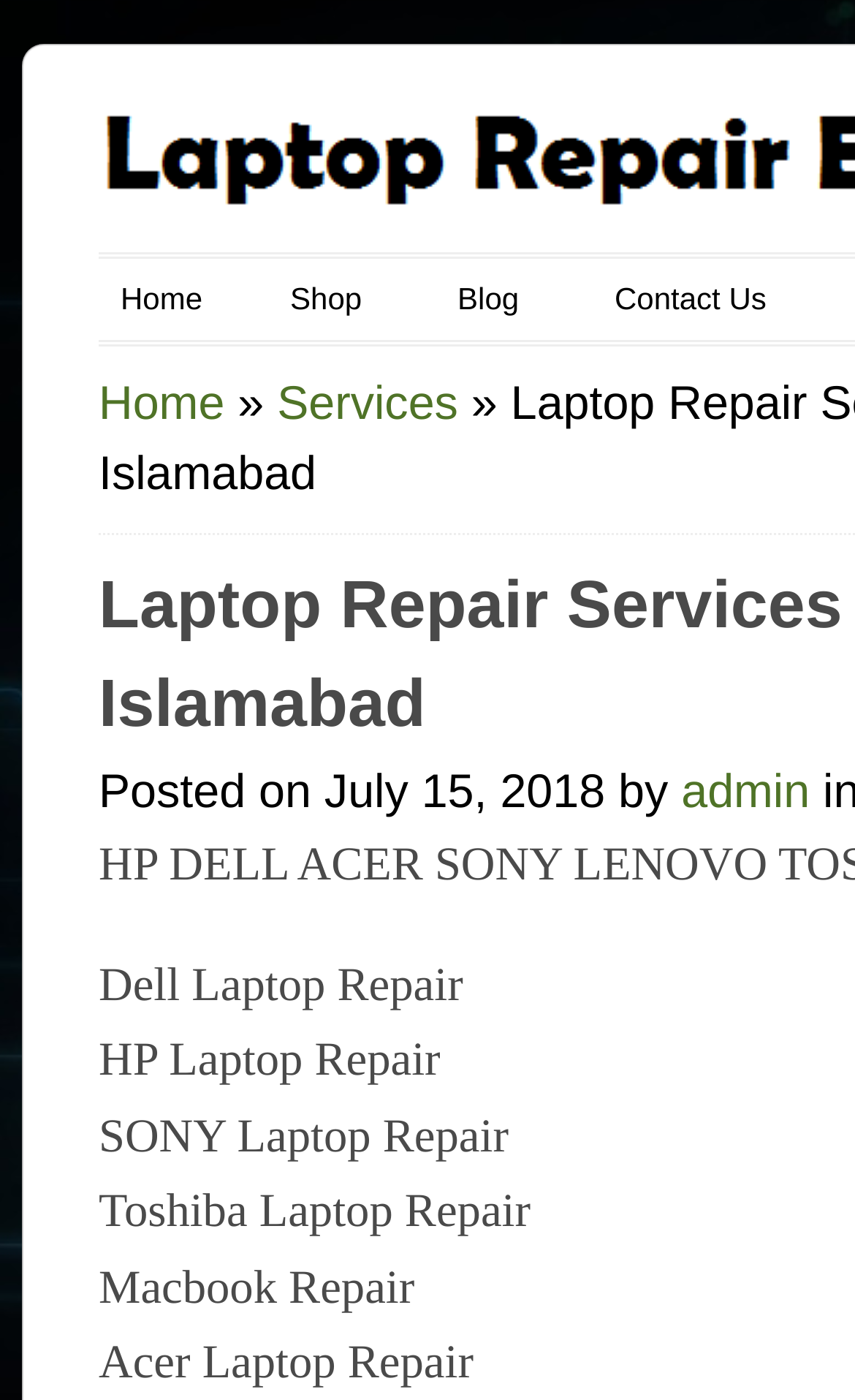Can you give a comprehensive explanation to the question given the content of the image?
What is the first laptop brand mentioned?

By examining the webpage, I found a list of laptop repair services, and the first brand mentioned is Dell Laptop Repair, which is located at the top of the list.